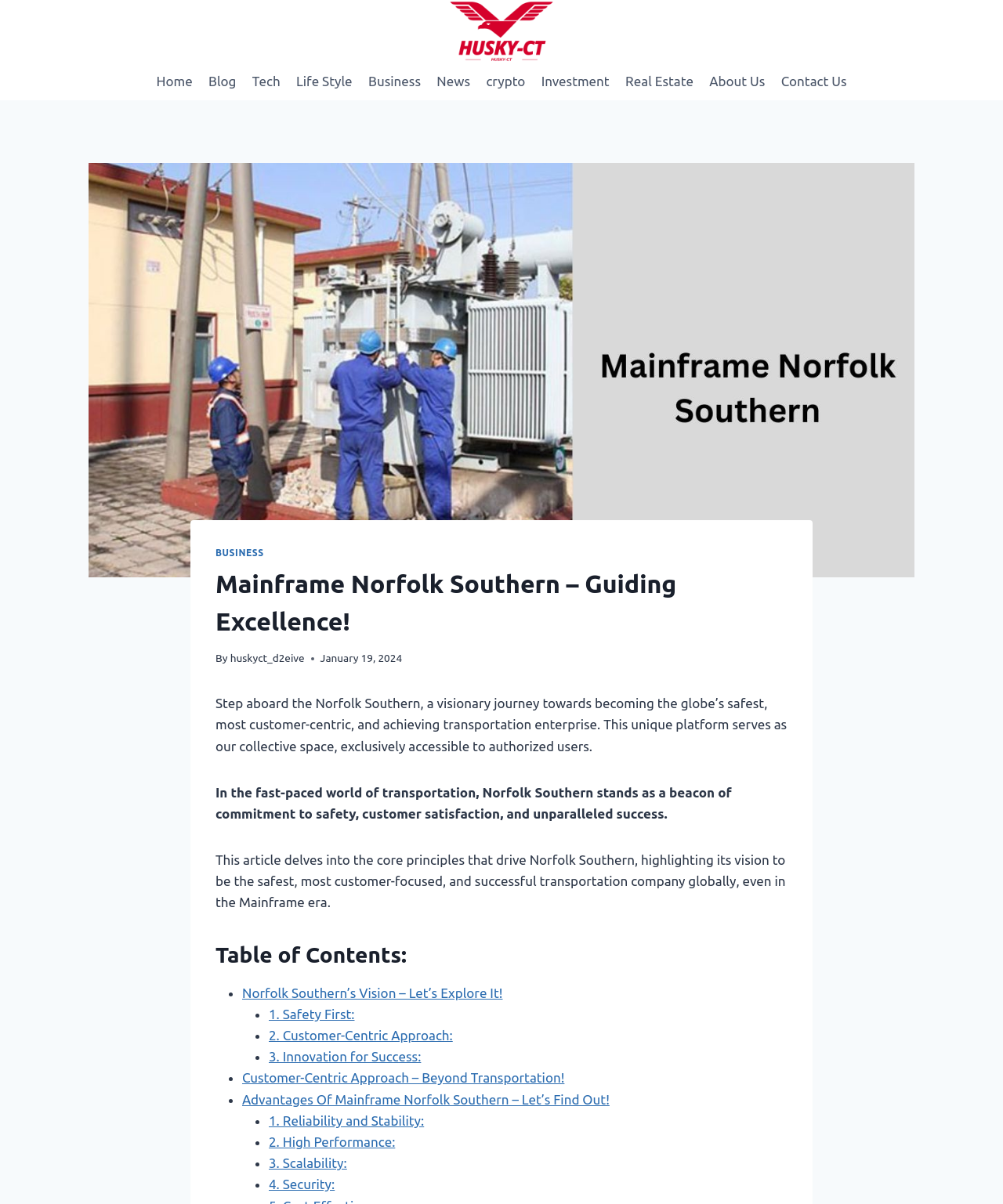Locate the bounding box coordinates of the element to click to perform the following action: 'Click on the Home link'. The coordinates should be given as four float values between 0 and 1, in the form of [left, top, right, bottom].

[0.148, 0.052, 0.2, 0.083]